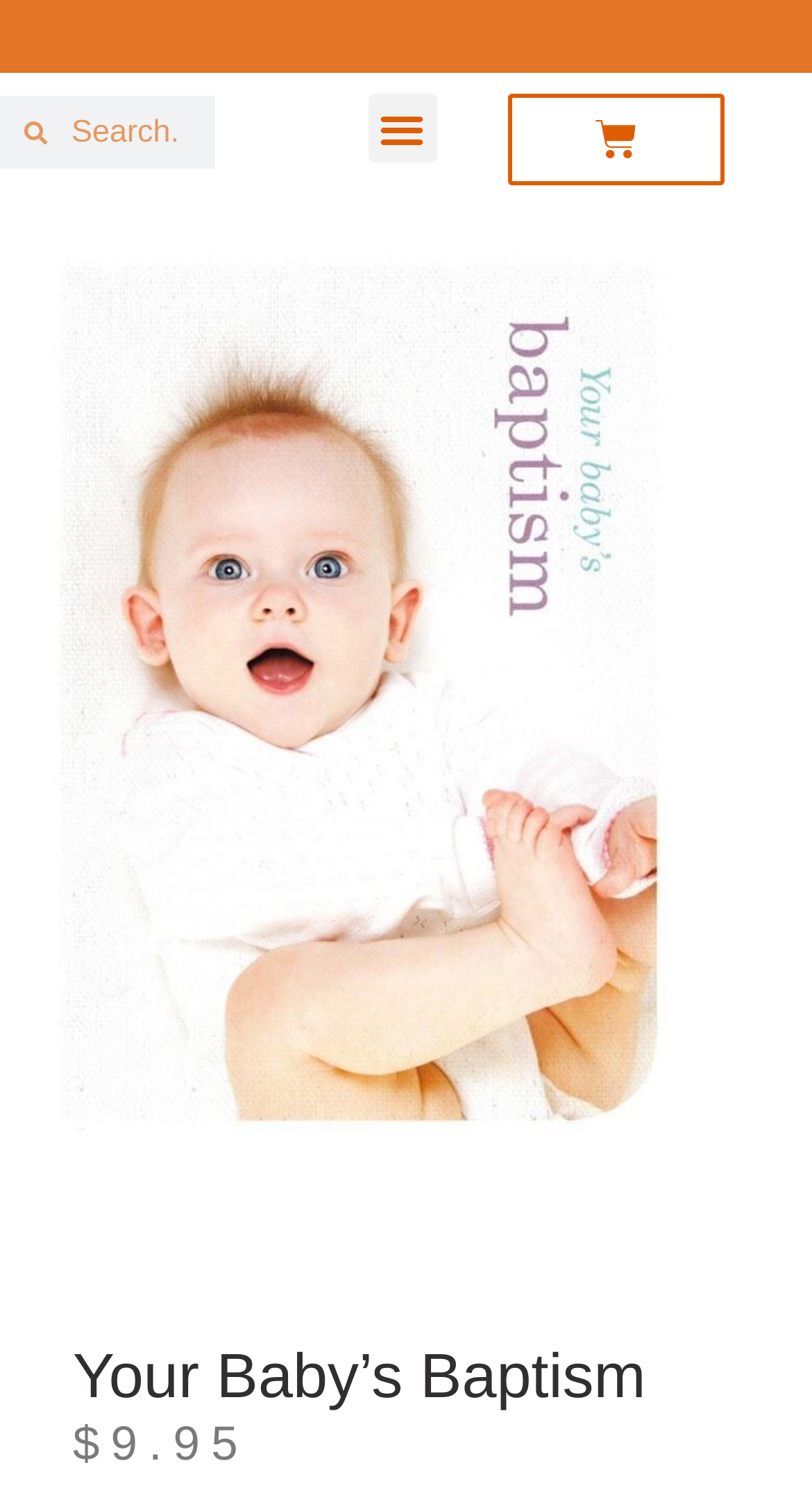What is the icon on the top right?
Look at the image and provide a short answer using one word or a phrase.

Cart